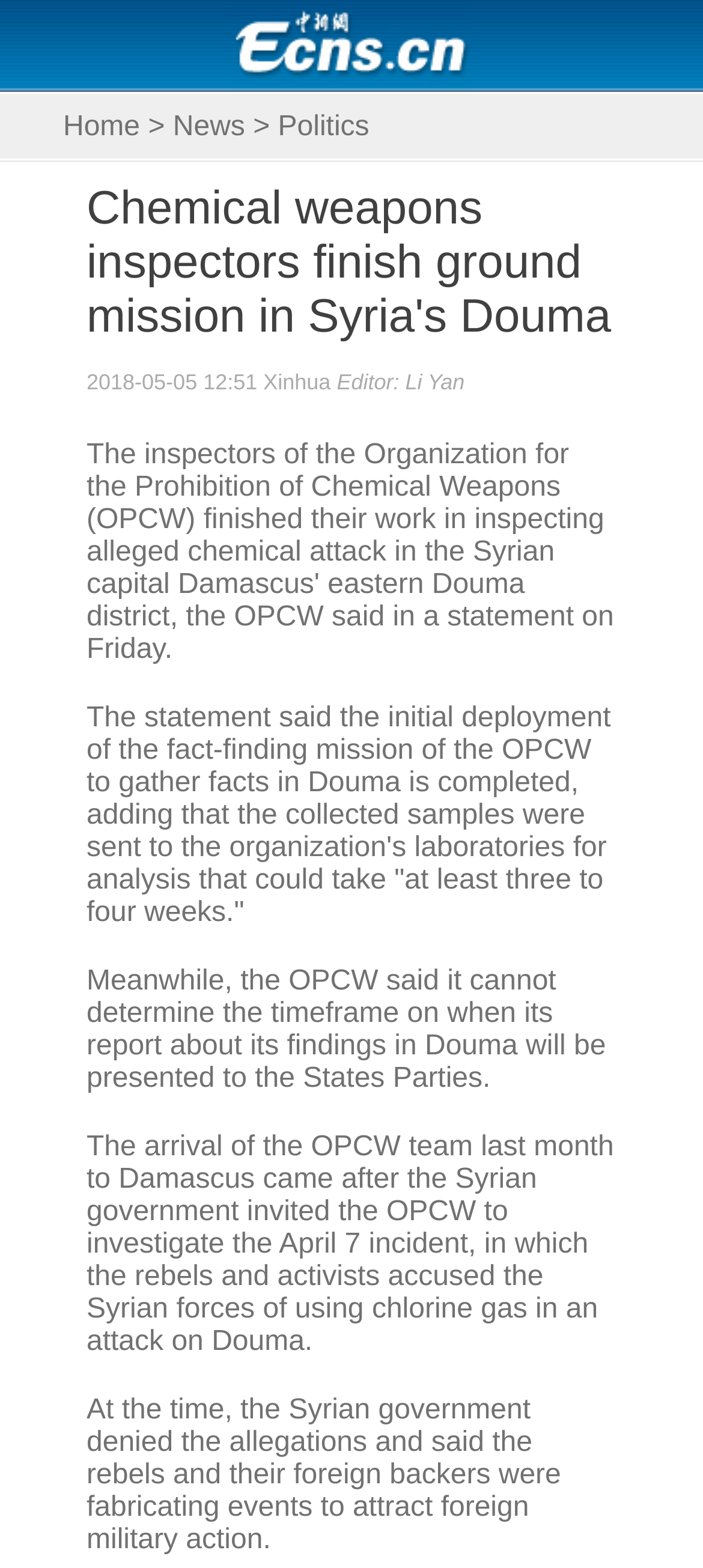Determine the bounding box for the HTML element described here: "News". The coordinates should be given as [left, top, right, bottom] with each number being a float between 0 and 1.

[0.246, 0.071, 0.349, 0.091]